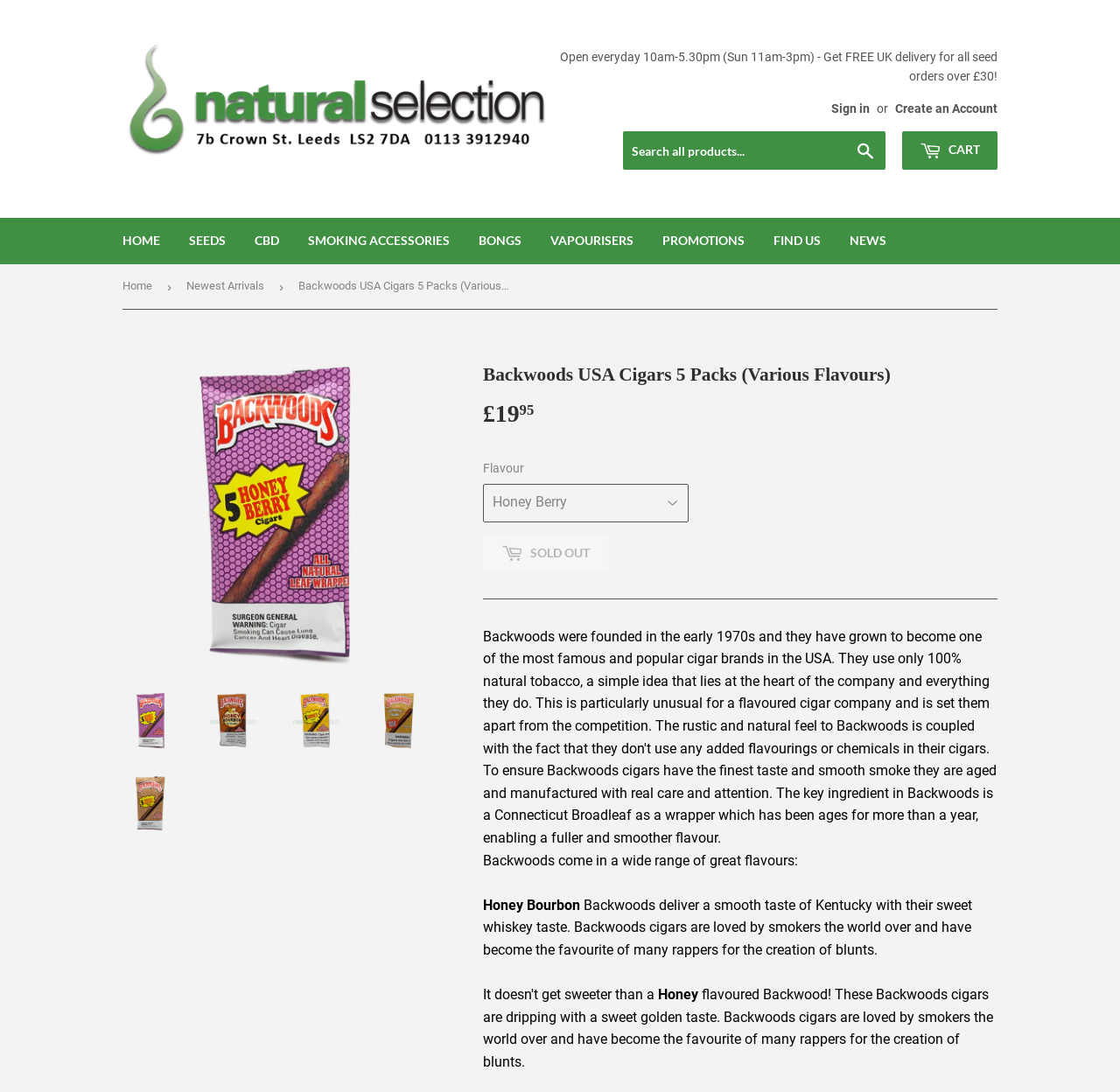Carefully observe the image and respond to the question with a detailed answer:
What is the price of Backwoods USA Cigars 5 Packs?

I found the price information in the static text element '£19.95' which is located below the product image and description.